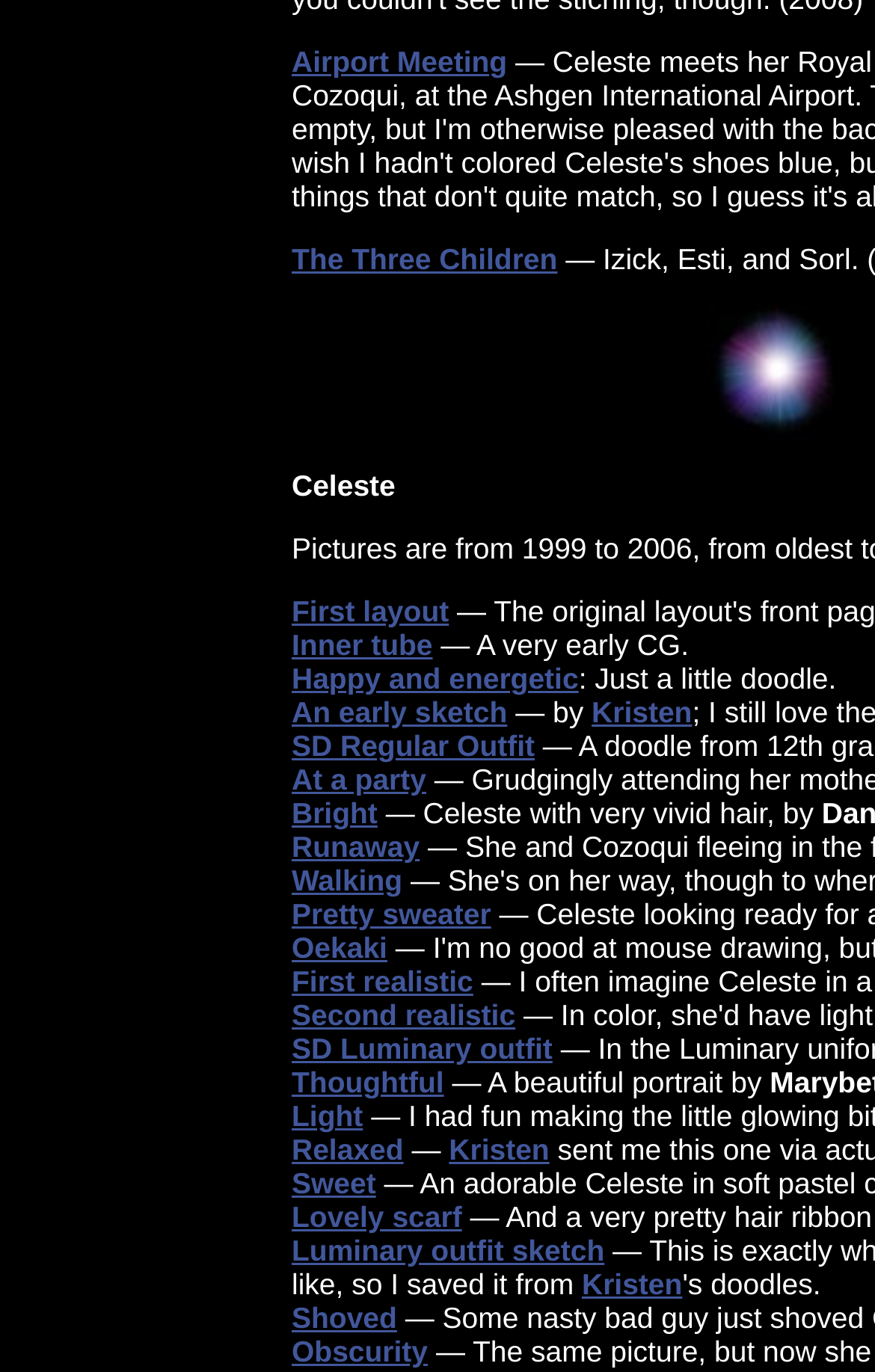Determine the bounding box coordinates for the clickable element to execute this instruction: "Click on 'Airport Meeting'". Provide the coordinates as four float numbers between 0 and 1, i.e., [left, top, right, bottom].

[0.333, 0.033, 0.58, 0.057]